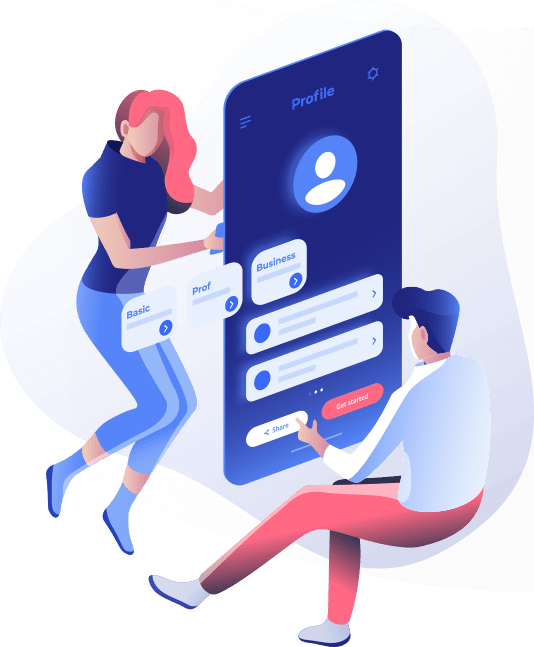What is the label on the call-to-action button?
Please provide a single word or phrase as your answer based on the image.

Get started